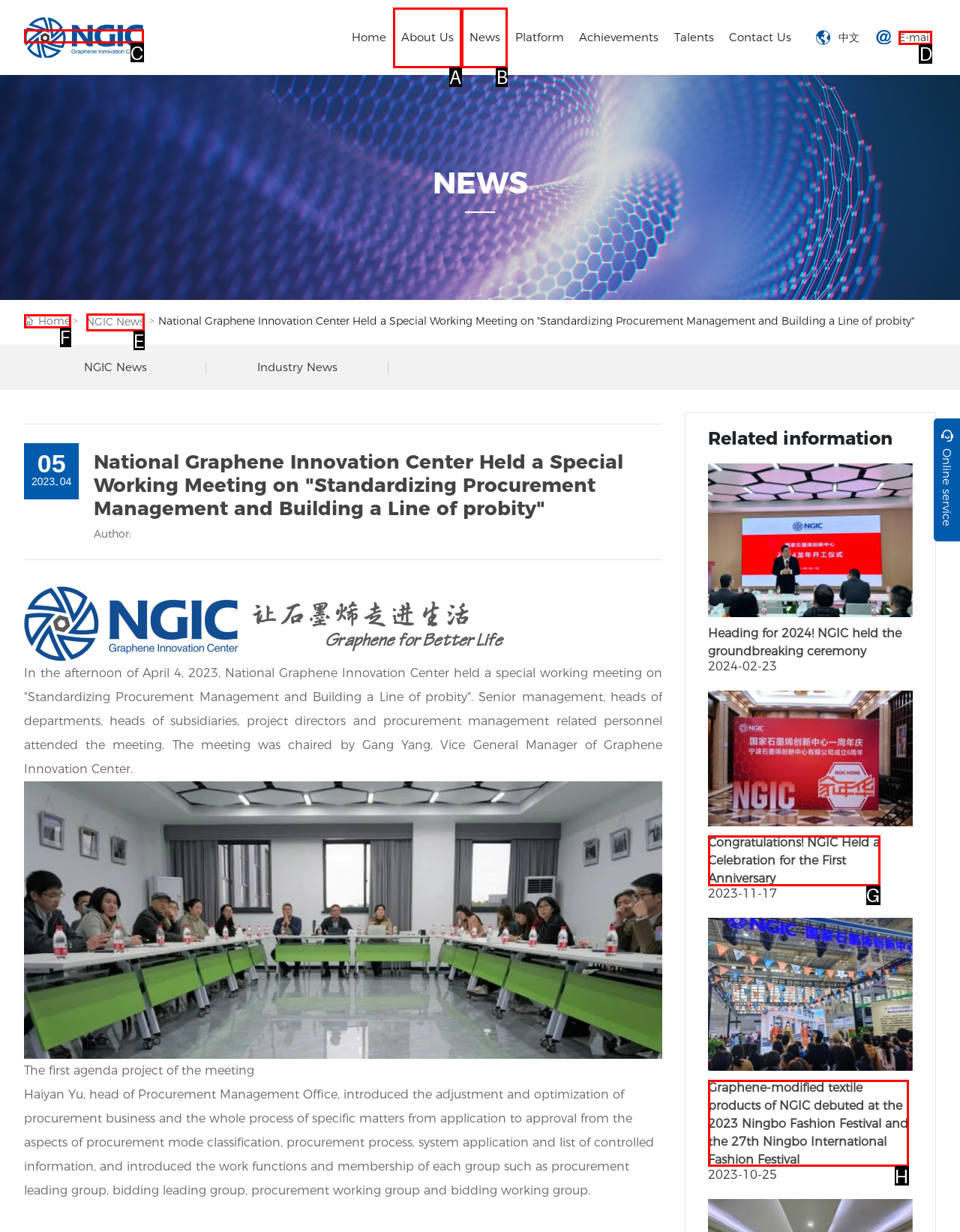Identify the correct letter of the UI element to click for this task: Click the 'E-mail' link
Respond with the letter from the listed options.

D